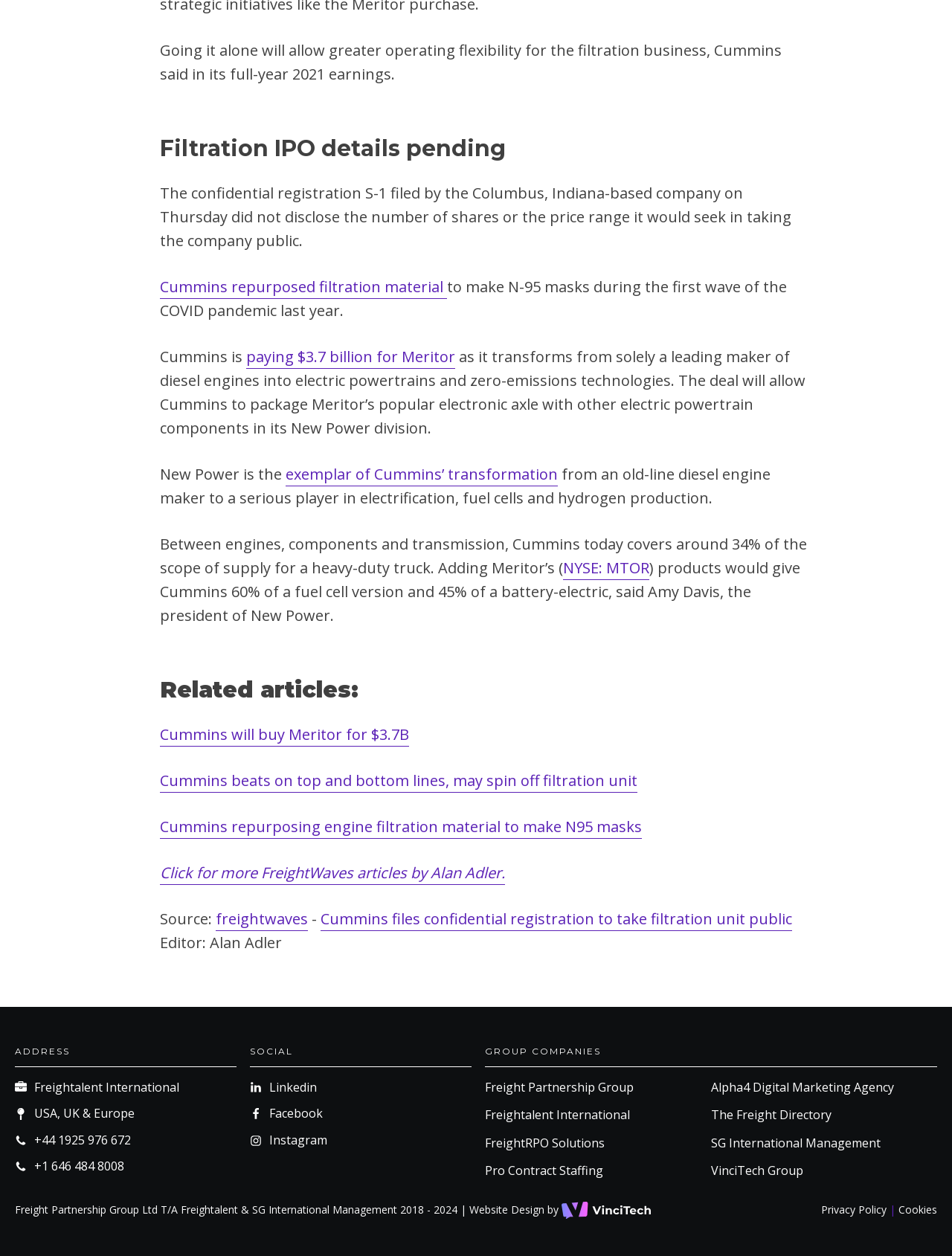Examine the screenshot and answer the question in as much detail as possible: Who is the president of New Power?

According to the article, Amy Davis is the president of New Power, as mentioned in the sentence 'Adding Meritor’s products would give Cummins 60% of a fuel cell version and 45% of a battery-electric, said Amy Davis, the president of New Power.'